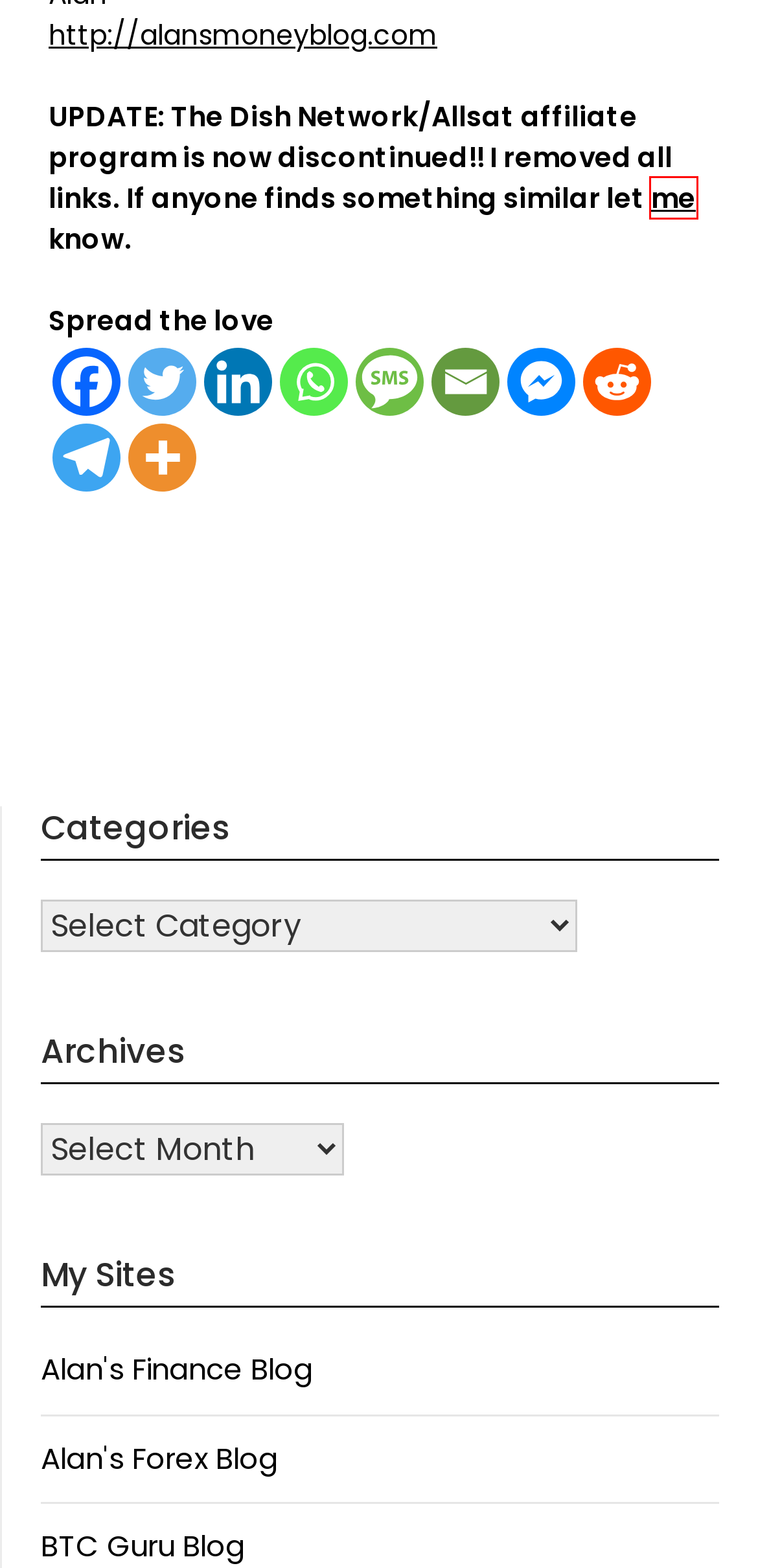Consider the screenshot of a webpage with a red bounding box and select the webpage description that best describes the new page that appears after clicking the element inside the red box. Here are the candidates:
A. Portrait Inquiry | Lauren Schoepfer Photography
B. Alan\'s Finance Blog
C. BTC Guru Blog
D. Pedido de contacto - Empresas - Sheer Capital, Consultoria
E. Alan\'s Forex Blog - An Adventure In Currency Trading
F. Alan\'s Money Blog - How to make money and keep it
G. AWeber | Email Marketing & More for Small Businesses
H. Sports Bra, #1, T-shirt

A